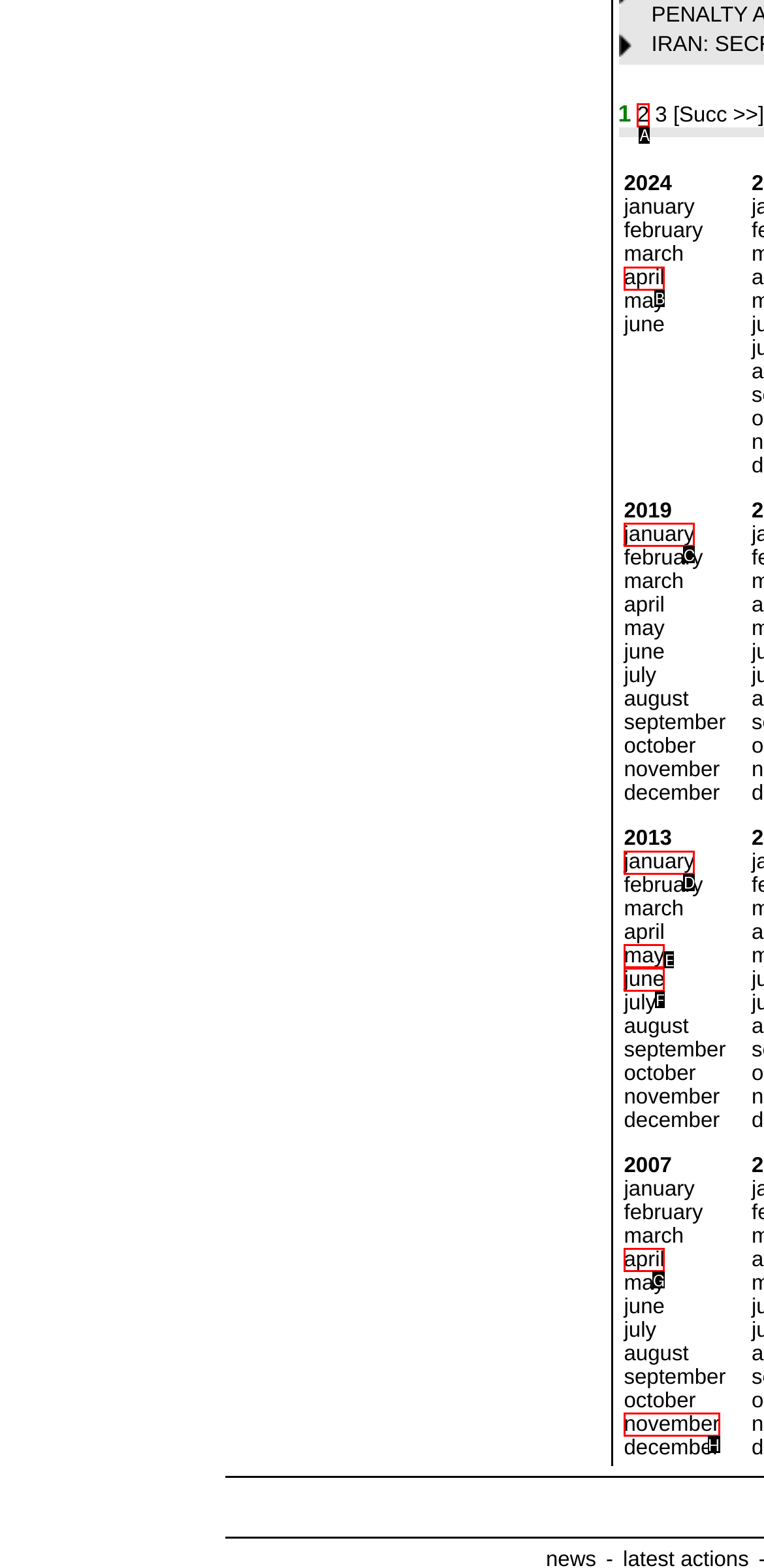Choose the UI element you need to click to carry out the task: Click on 2.
Respond with the corresponding option's letter.

A